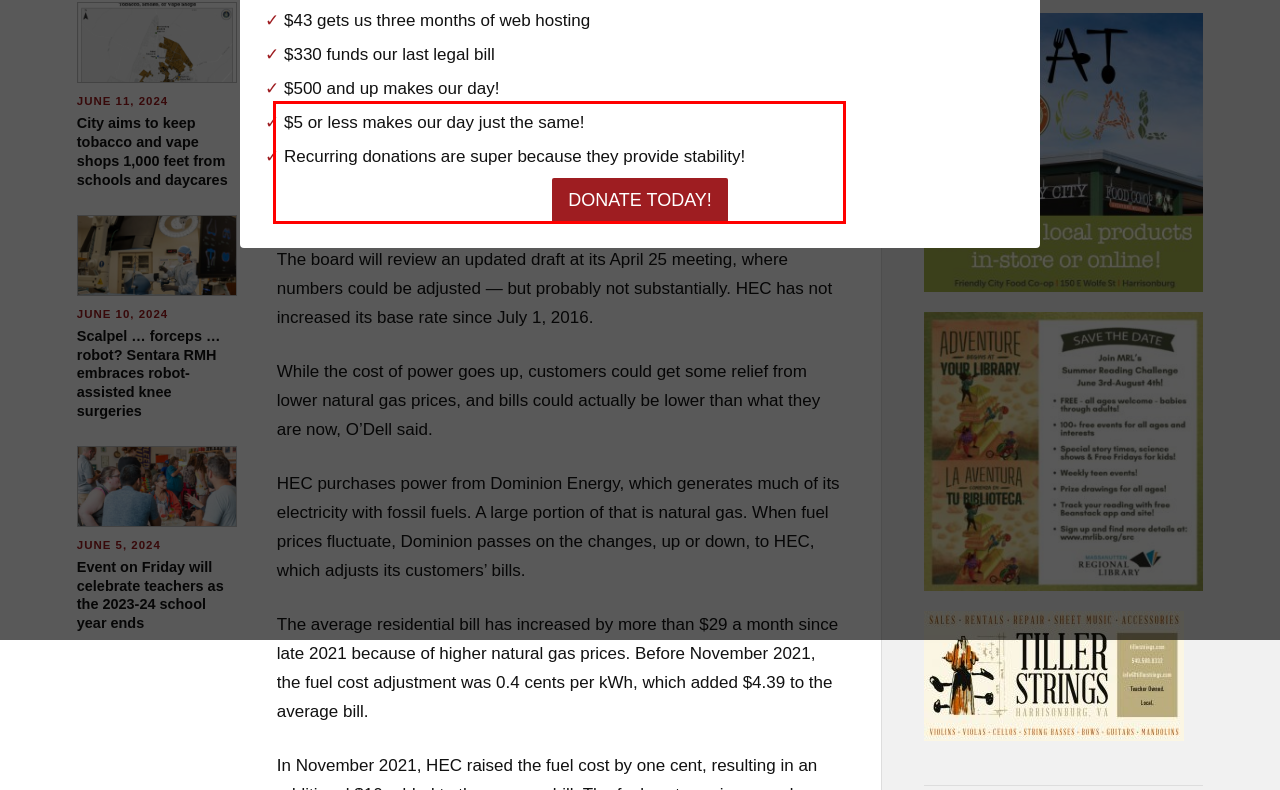Look at the webpage screenshot and recognize the text inside the red bounding box.

The proposed increase for residential customers would result in an increase of about $4.55 per month for the average customer using 1,000 kWh, HEC General Manager Brian O’Dell said Tuesday while discussing a draft budget for fiscal year 2024 with the HEC Board of Commissioners.